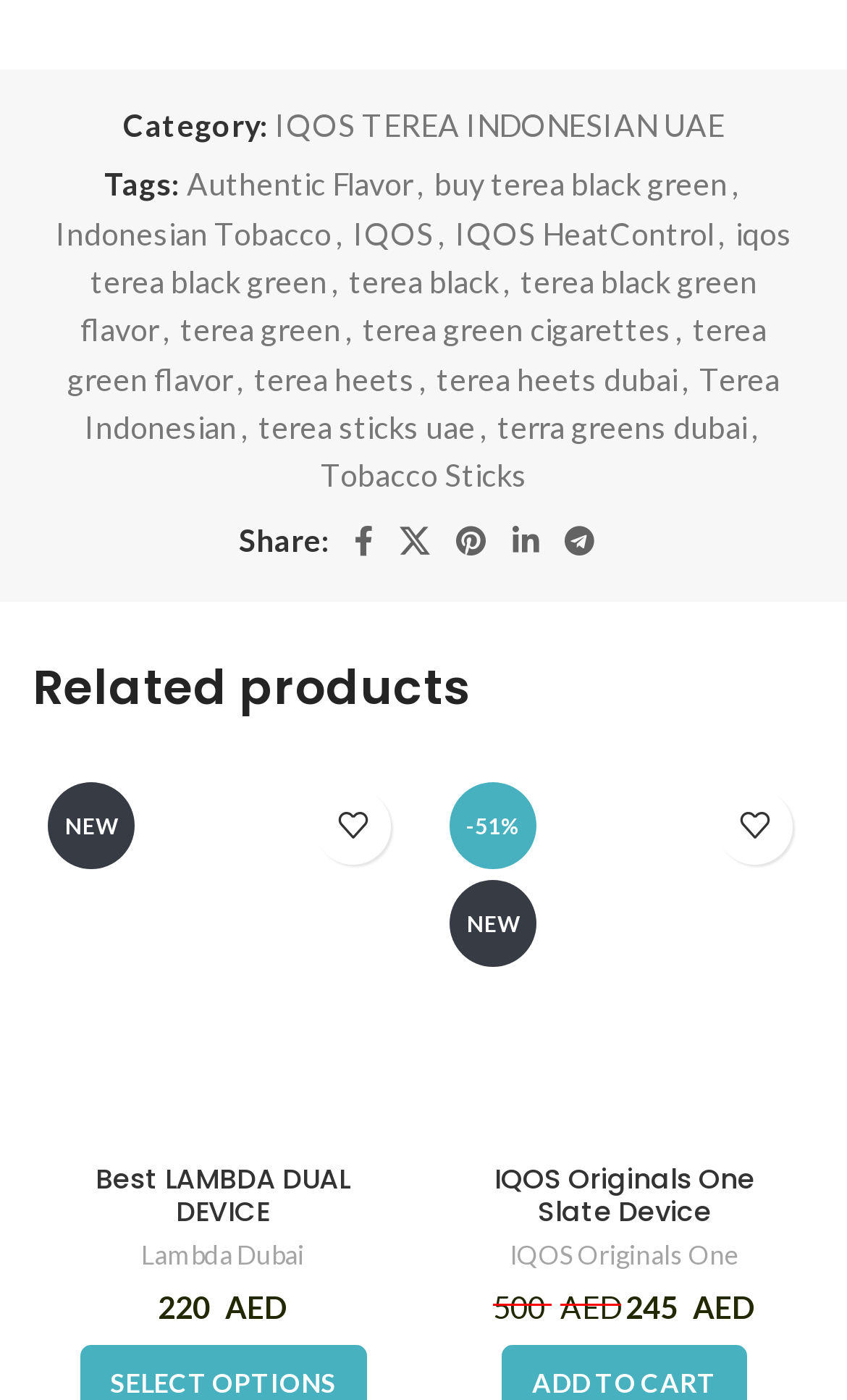Please mark the clickable region by giving the bounding box coordinates needed to complete this instruction: "Add 'IQOS Original One Slate Device' to wishlist".

[0.846, 0.563, 0.936, 0.617]